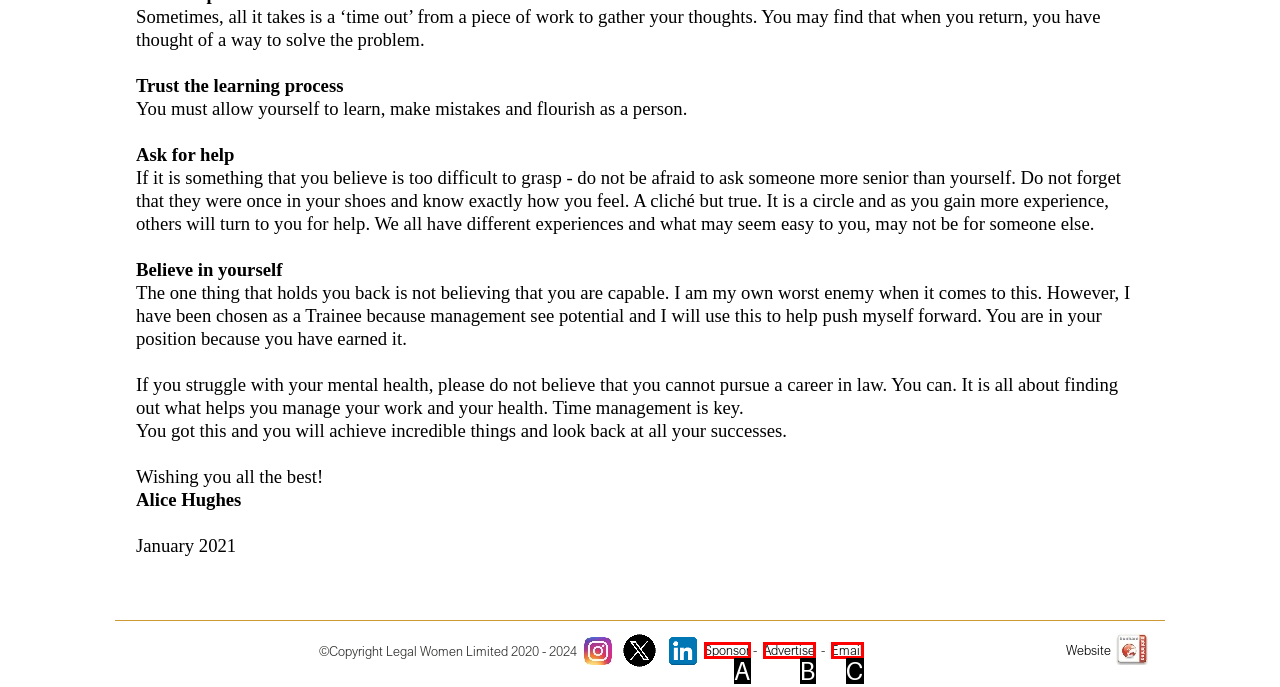Pick the HTML element that corresponds to the description: Terms And Conditions
Answer with the letter of the correct option from the given choices directly.

None